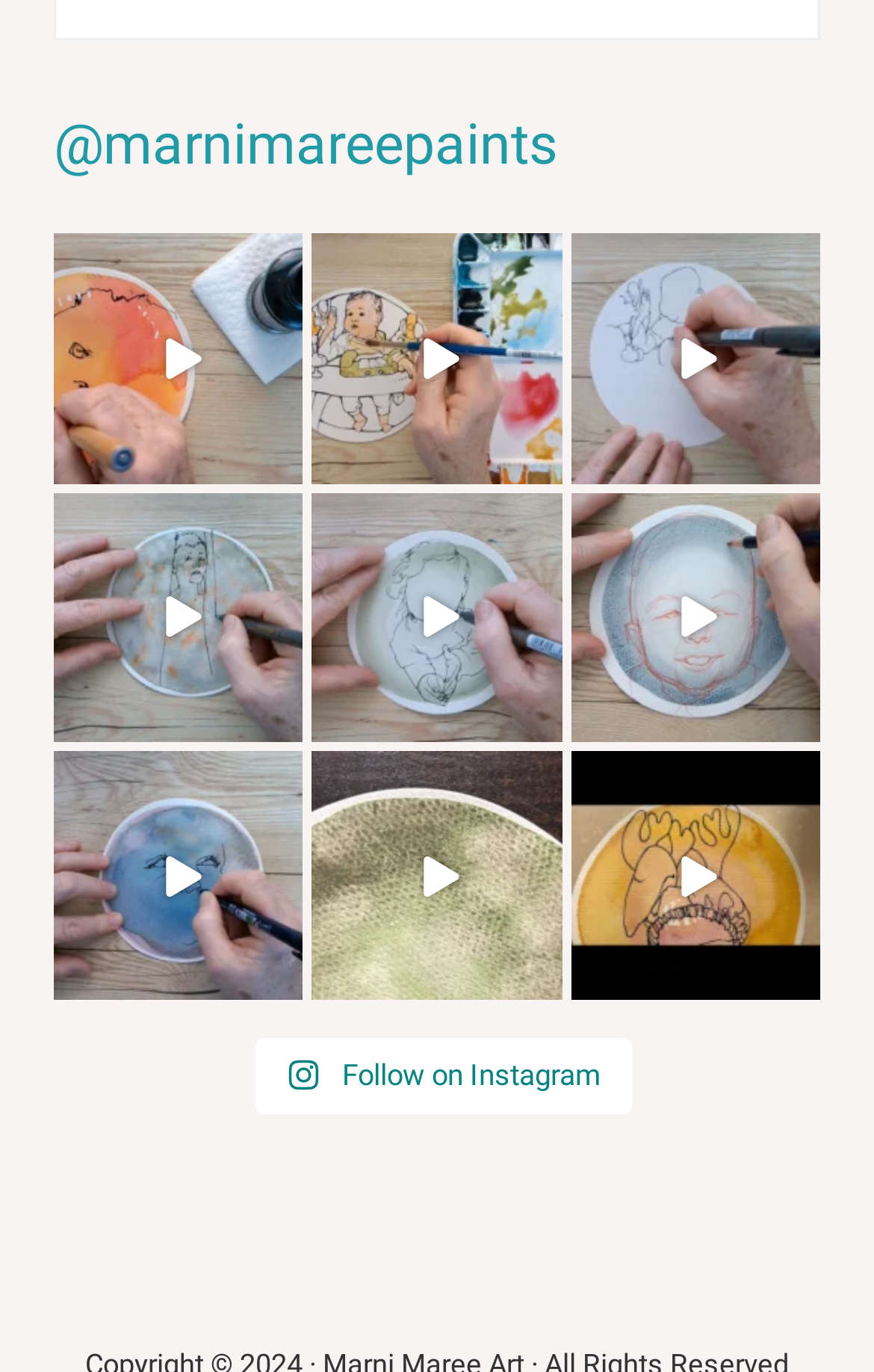Please specify the bounding box coordinates of the clickable region necessary for completing the following instruction: "Open link". The coordinates must consist of four float numbers between 0 and 1, i.e., [left, top, right, bottom].

[0.062, 0.171, 0.347, 0.352]